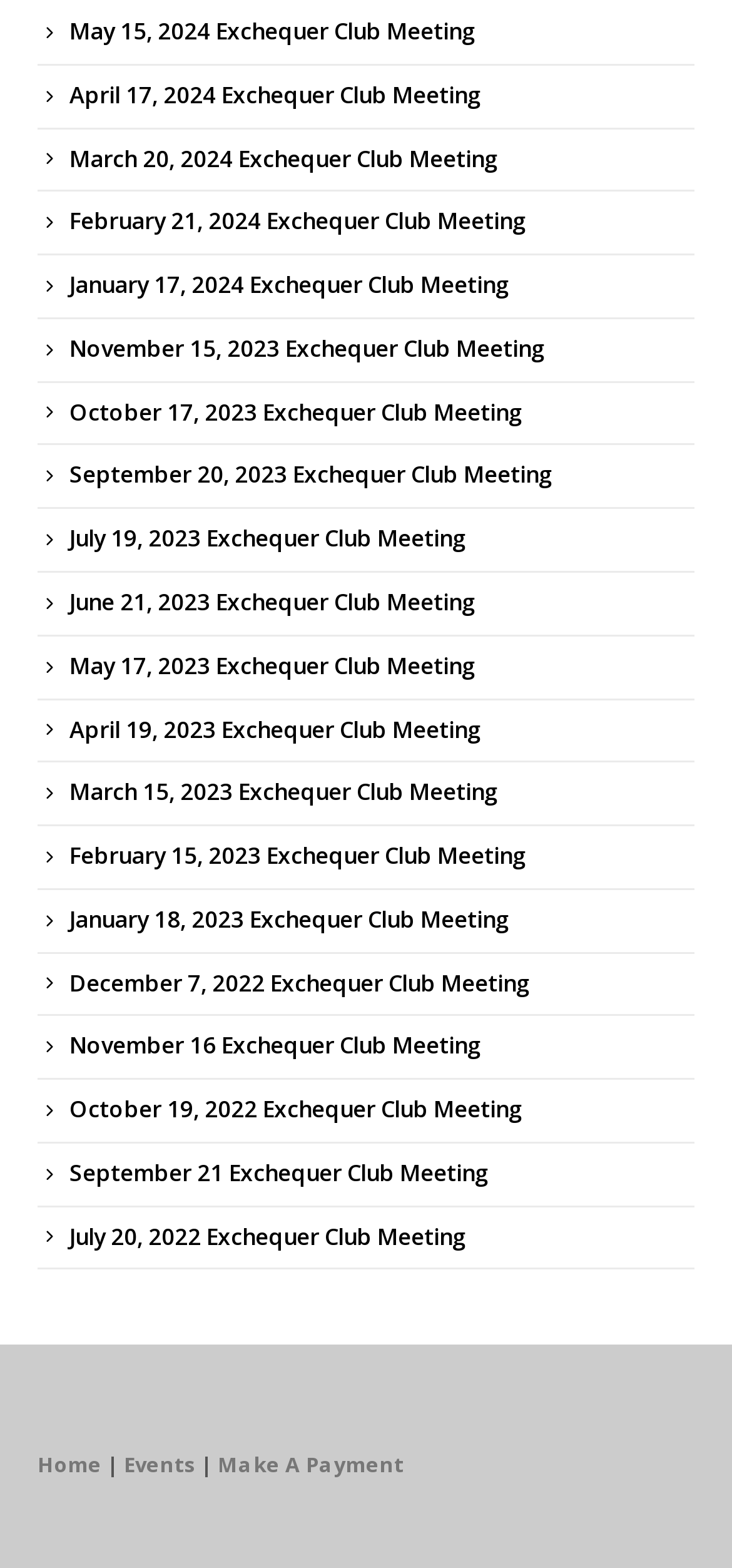How many navigation links are at the bottom of the page?
Look at the image and respond with a one-word or short phrase answer.

4